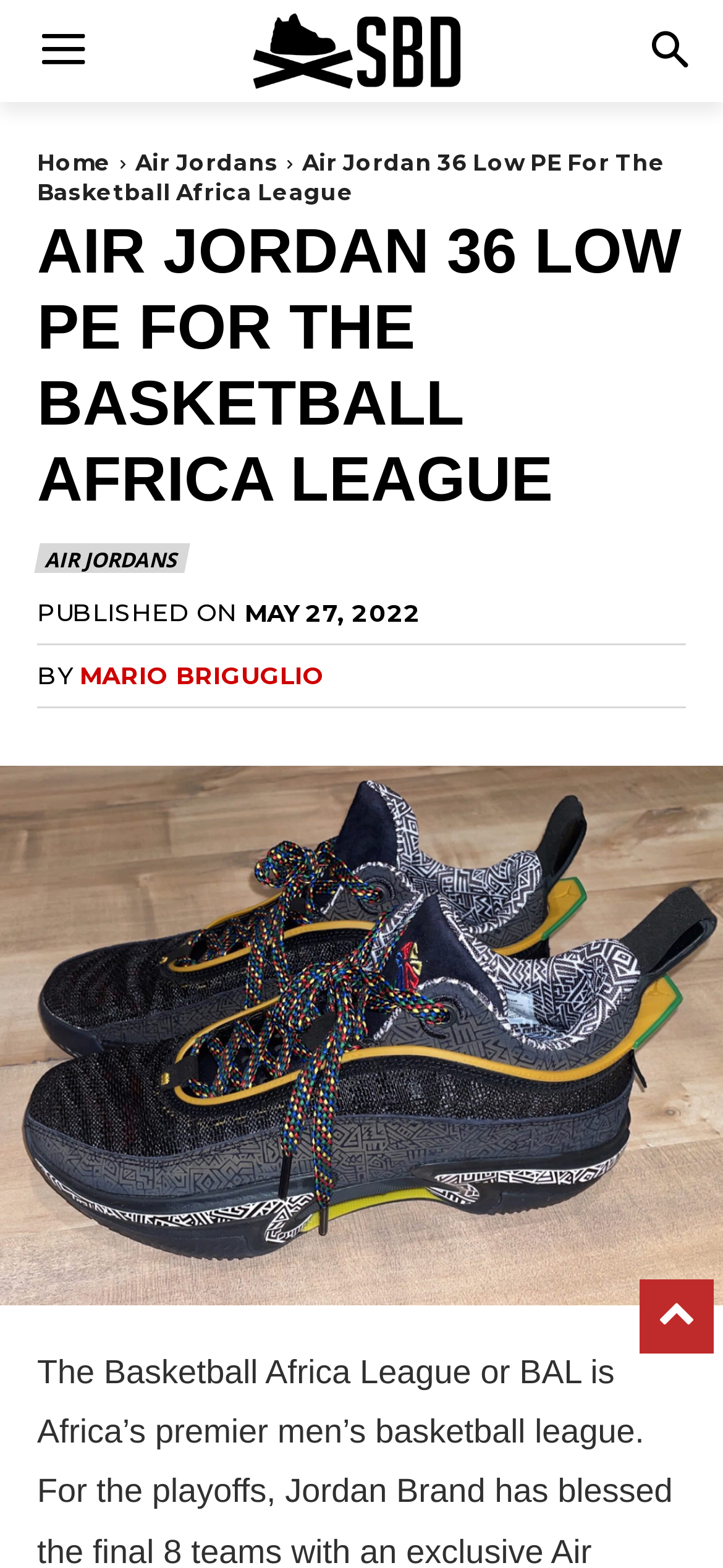Offer a meticulous description of the webpage's structure and content.

The webpage is about the Basketball Africa League (BAL) x Air Jordan 36 Low PE, a special edition sneaker. At the top left of the page, there is a link to "Sneaker Bar Detroit" accompanied by an image of the same name. Below this, there are three links: "Home", "Air Jordans", and another "Air Jordans" link. 

To the right of these links, there is a heading that reads "AIR JORDAN 36 LOW PE FOR THE BASKETBALL AFRICA LEAGUE" in bold font. Below this heading, there is a link to "AIR JORDANS" and a static text that says "PUBLISHED ON" followed by the date "MAY 27, 2022". 

Further down, there is a byline that says "BY" followed by a link to the author's name, "MARIO BRIGUGLIO". The main content of the page is an image of the BAL Air Jordan 36 Low PE sneaker, which takes up most of the page's width and is positioned in the middle.